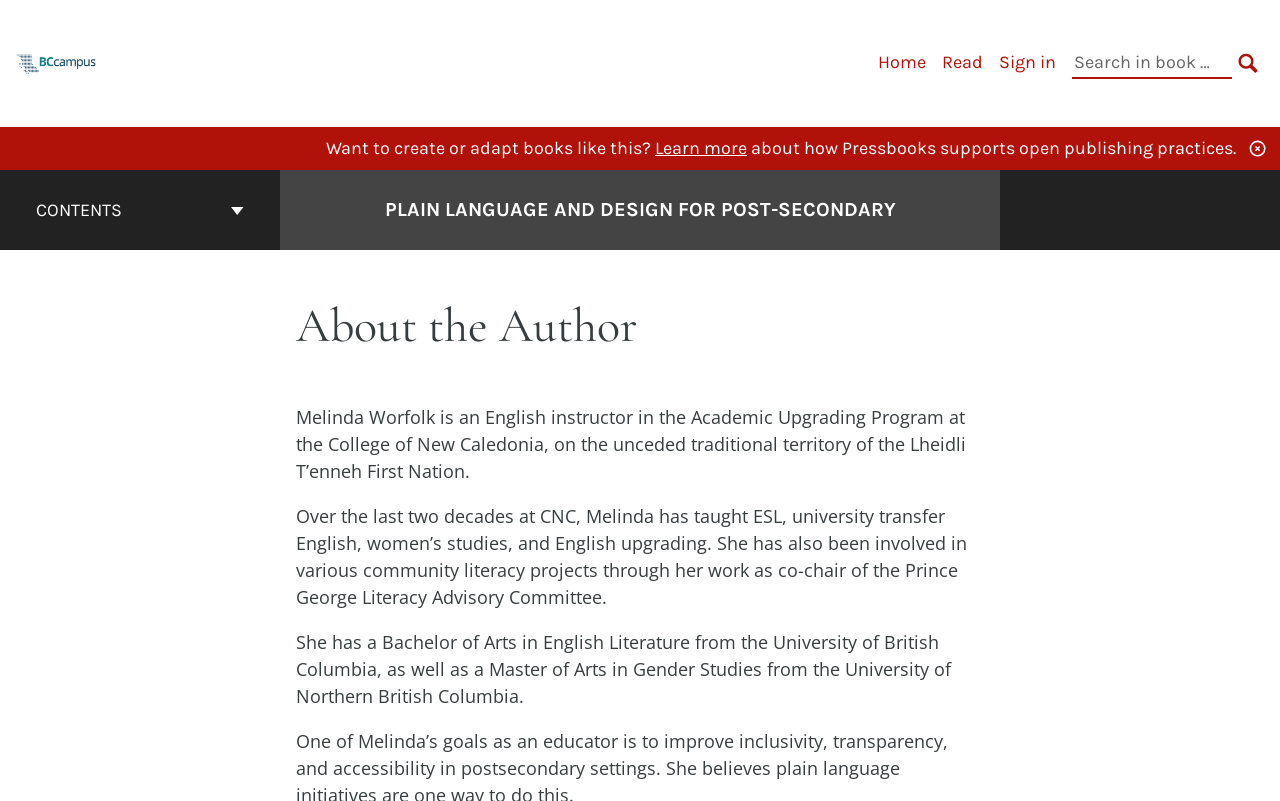Could you indicate the bounding box coordinates of the region to click in order to complete this instruction: "Go to the cover page of Plain Language and Design for Post-Secondary".

[0.3, 0.243, 0.7, 0.281]